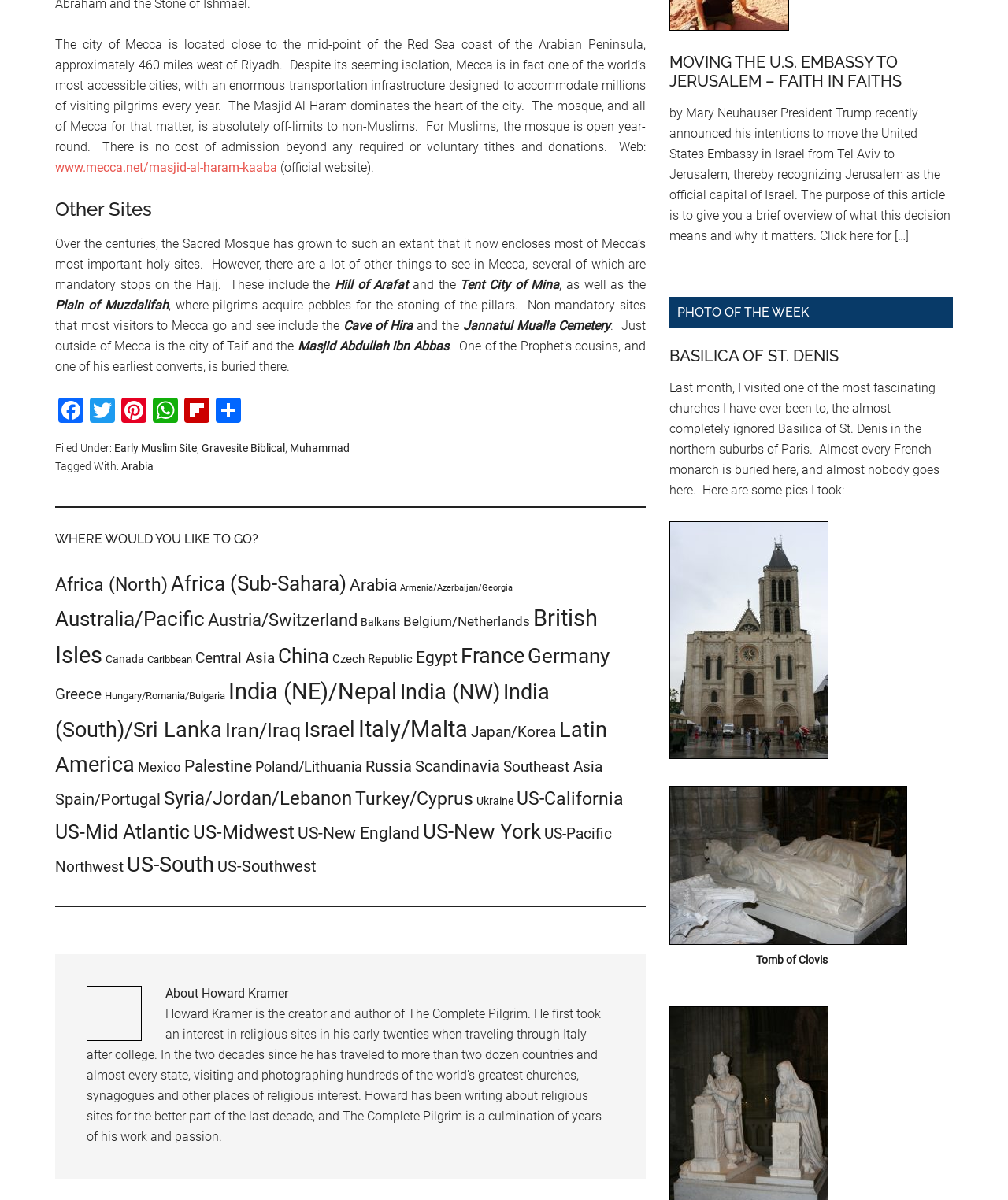Specify the bounding box coordinates for the region that must be clicked to perform the given instruction: "explore sites in Arabia".

[0.347, 0.479, 0.394, 0.495]